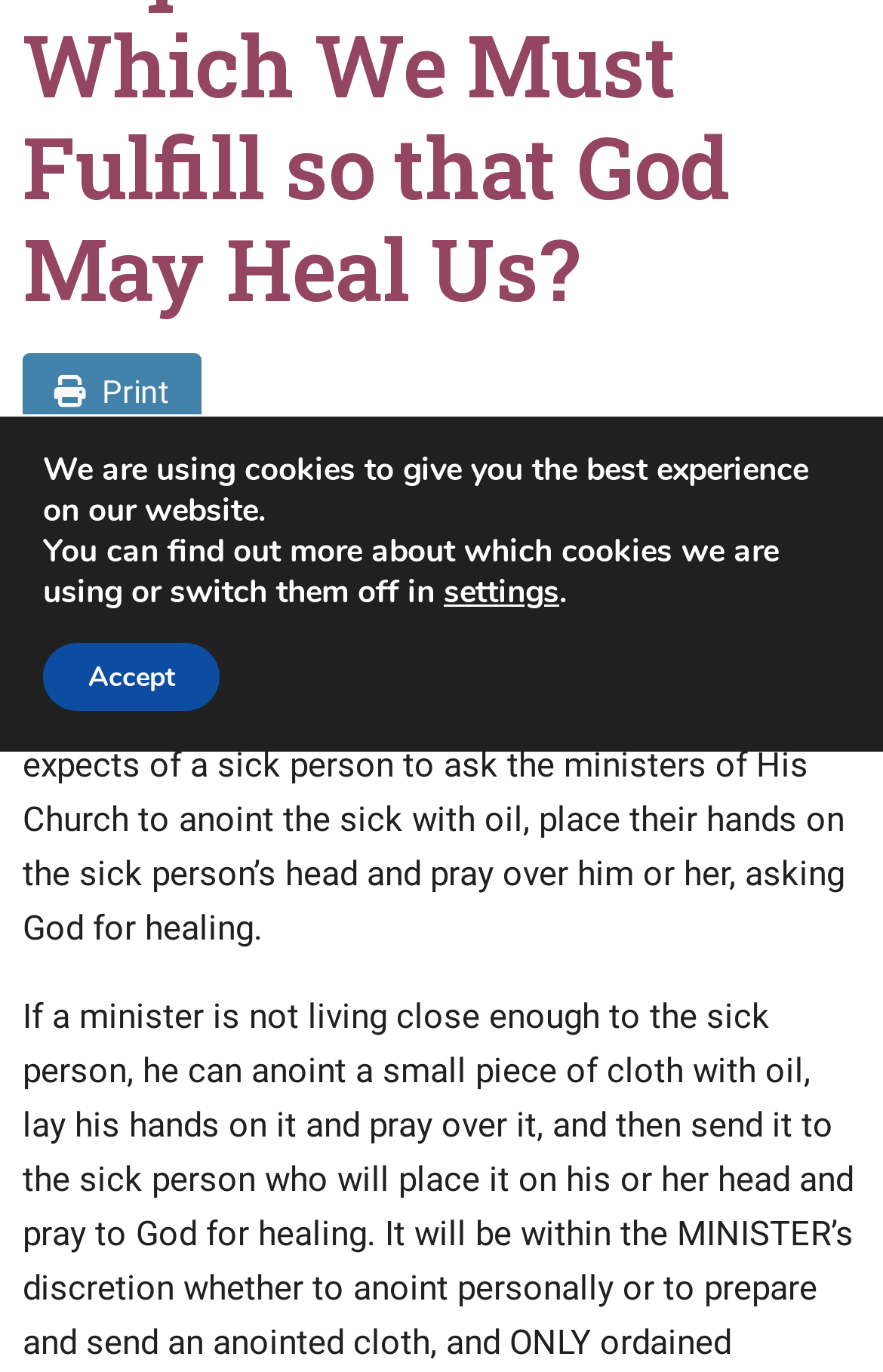Extract the bounding box coordinates of the UI element described: "By Title". Provide the coordinates in the format [left, top, right, bottom] with values ranging from 0 to 1.

[0.103, 0.115, 0.29, 0.182]